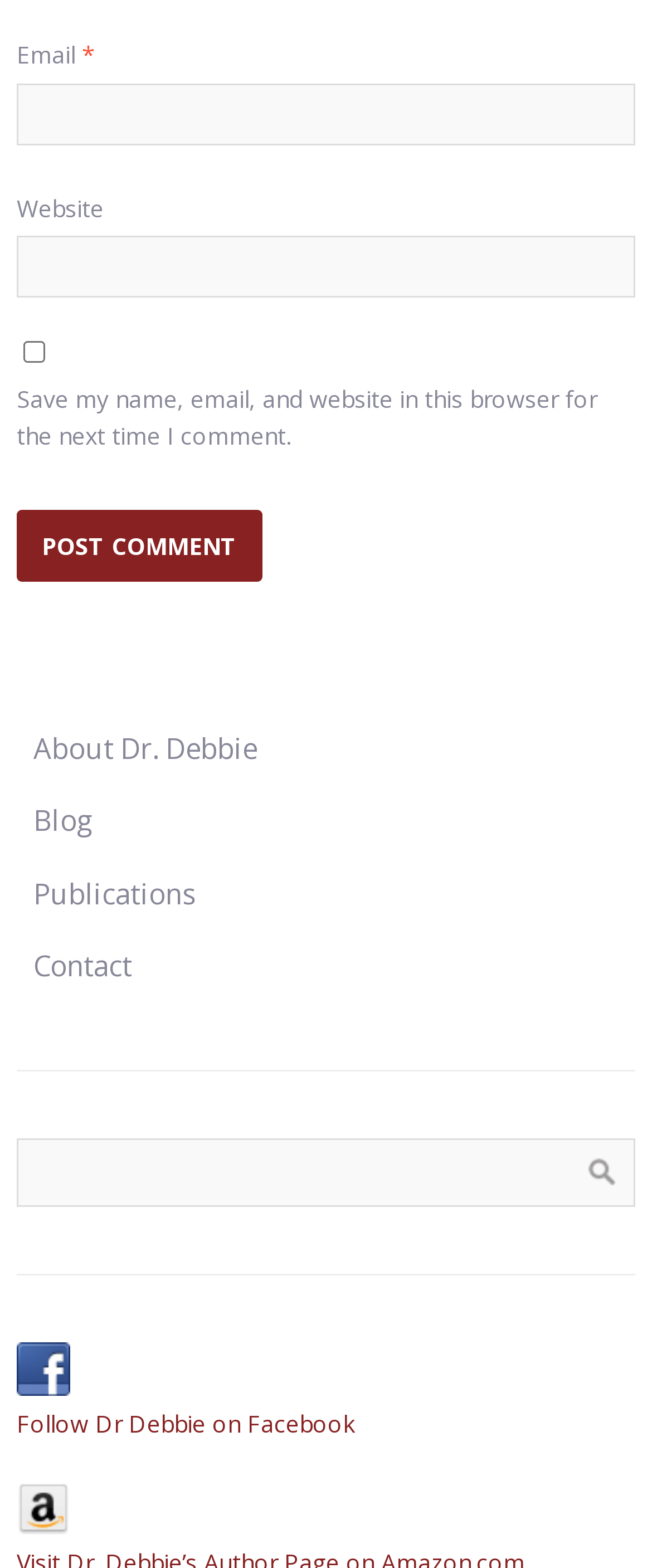Please specify the bounding box coordinates of the element that should be clicked to execute the given instruction: 'Input website URL'. Ensure the coordinates are four float numbers between 0 and 1, expressed as [left, top, right, bottom].

[0.026, 0.151, 0.974, 0.19]